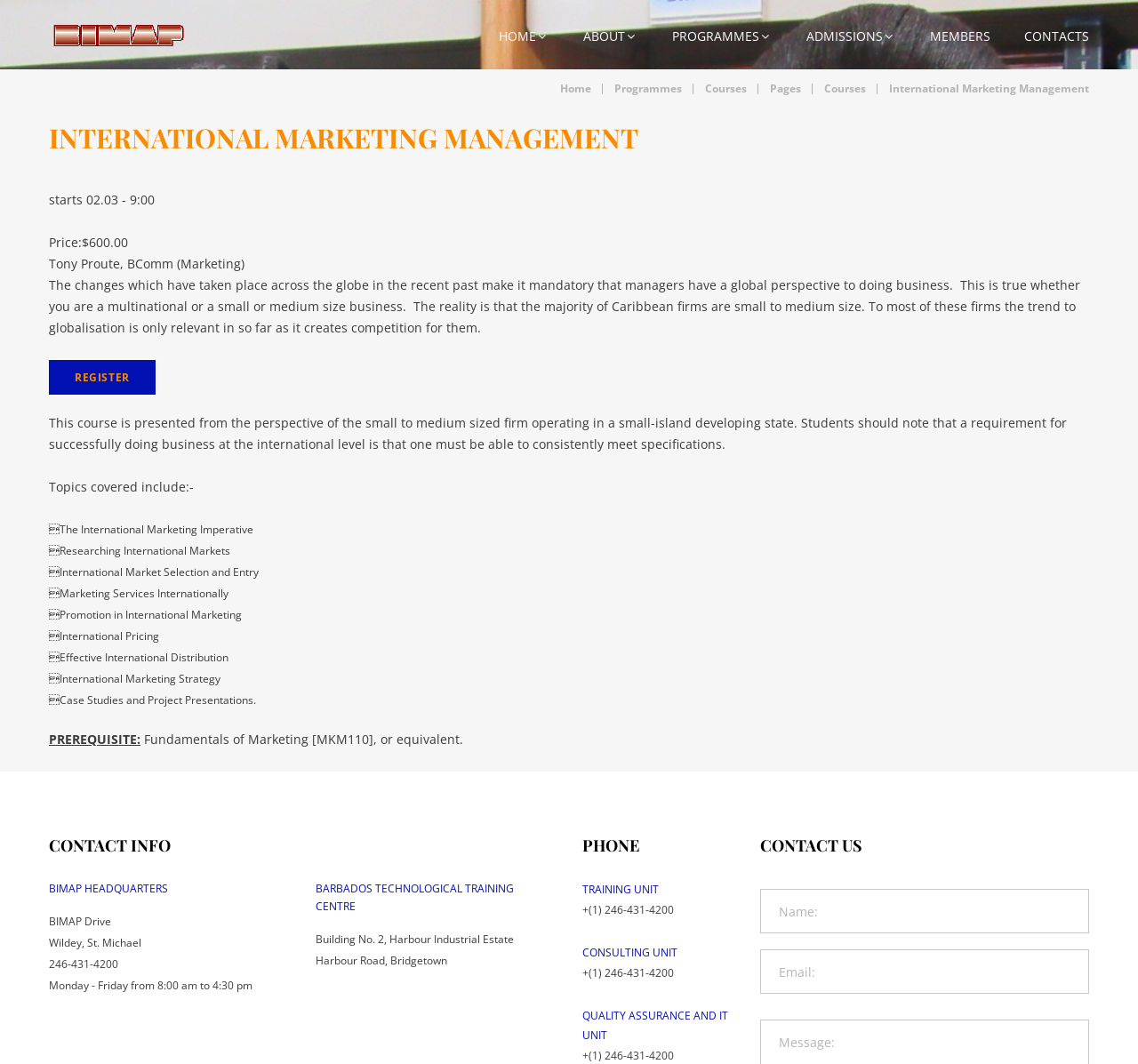Give a one-word or short phrase answer to the question: 
What is the prerequisite for the course?

Fundamentals of Marketing [MKM110], or equivalent